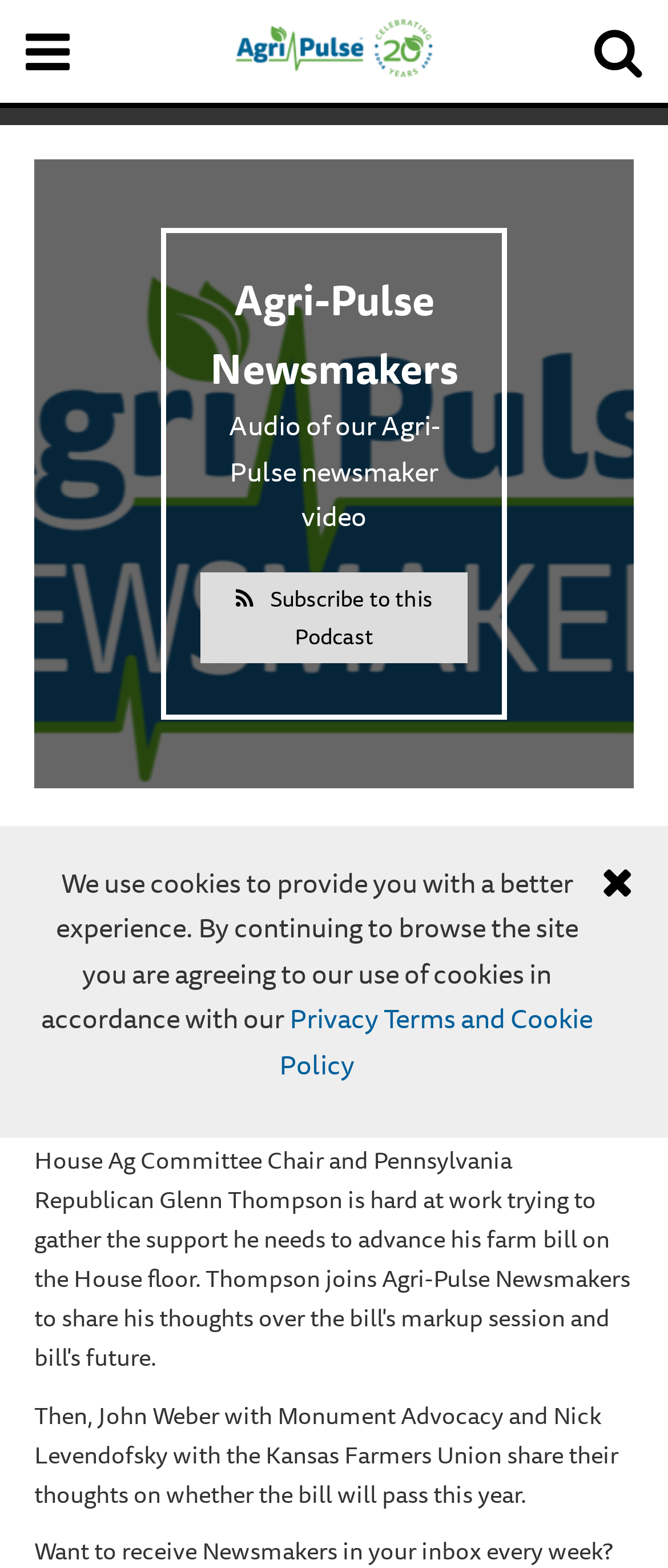Please locate the bounding box coordinates of the element that should be clicked to achieve the given instruction: "Click the subscribe button".

[0.299, 0.365, 0.701, 0.423]